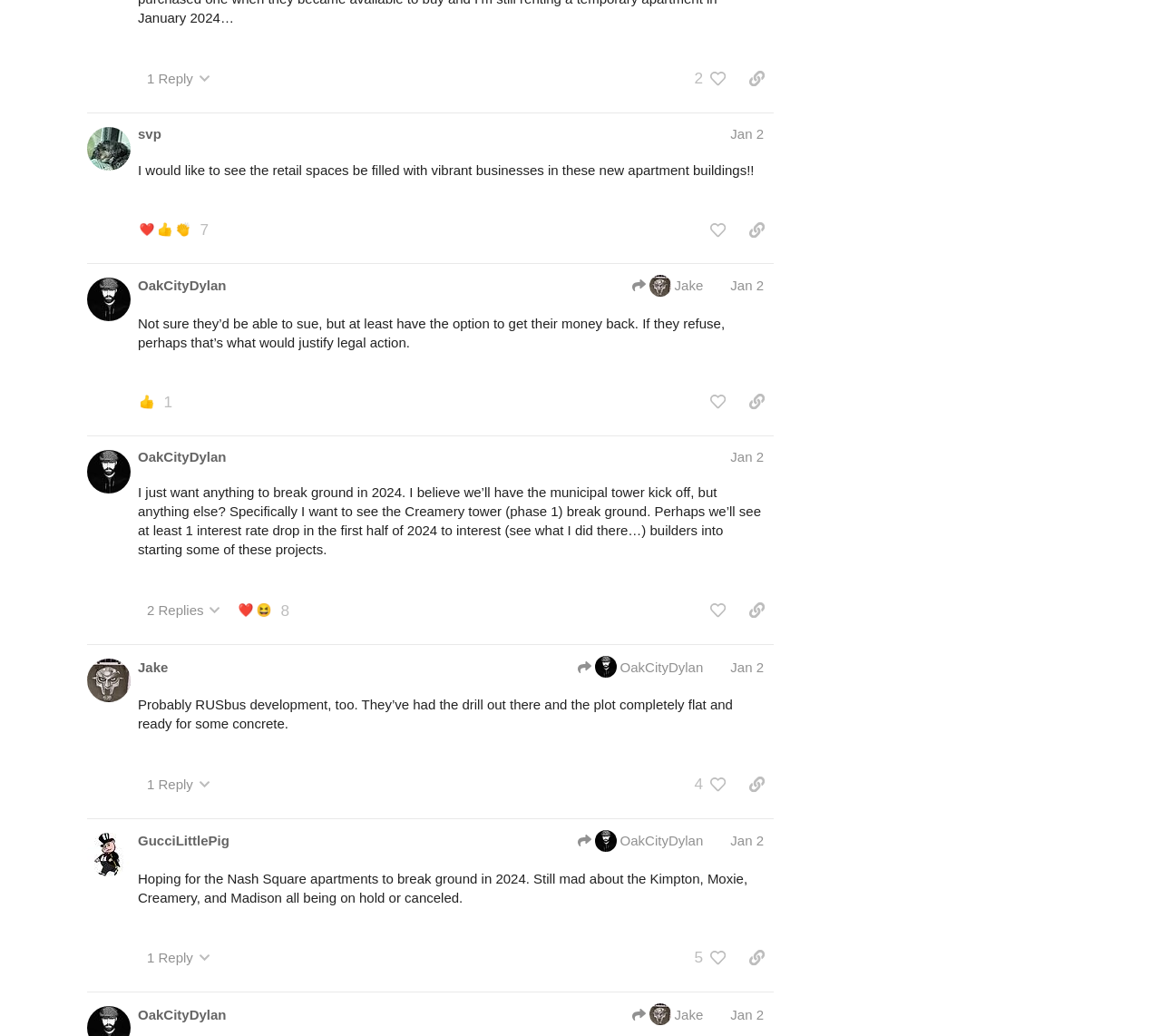Respond to the question below with a single word or phrase:
What is the date of the post by Jake?

Jan 2, 2024